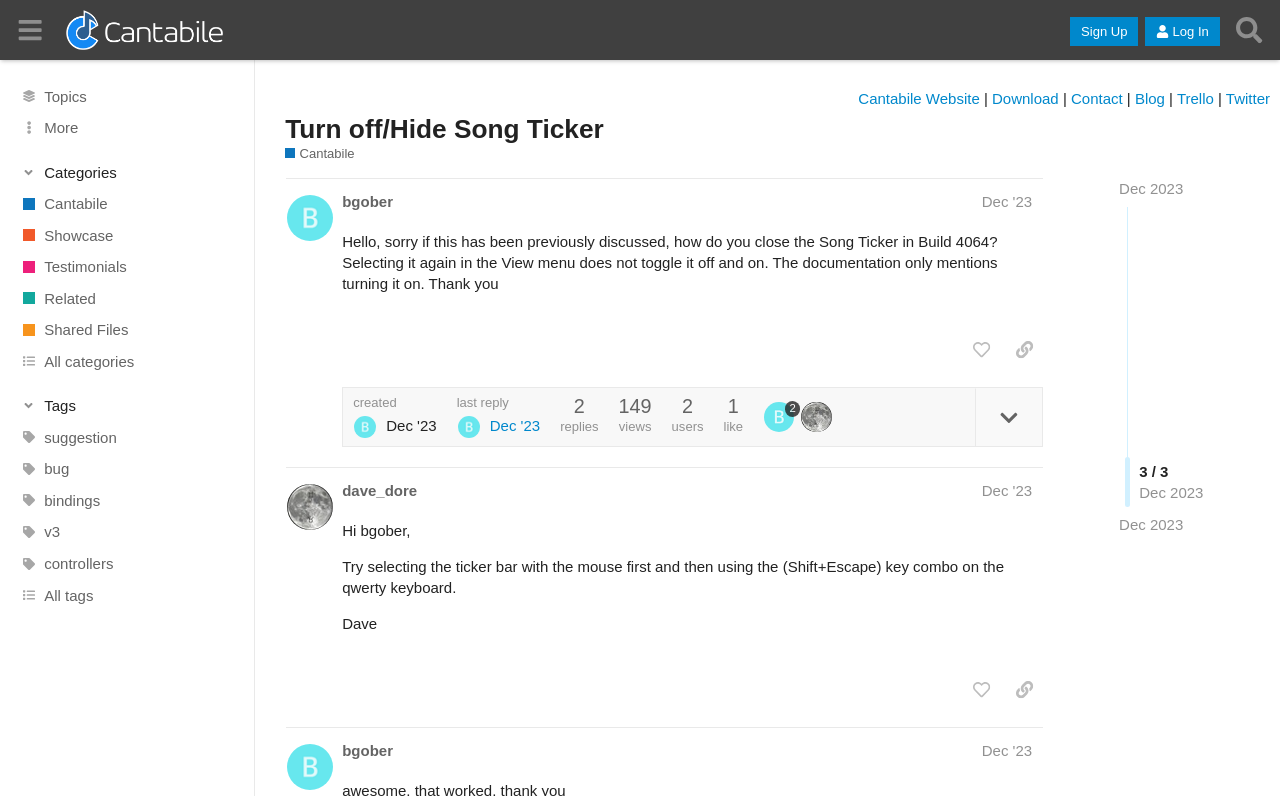Please specify the bounding box coordinates of the region to click in order to perform the following instruction: "Search for topics".

[0.959, 0.011, 0.992, 0.065]